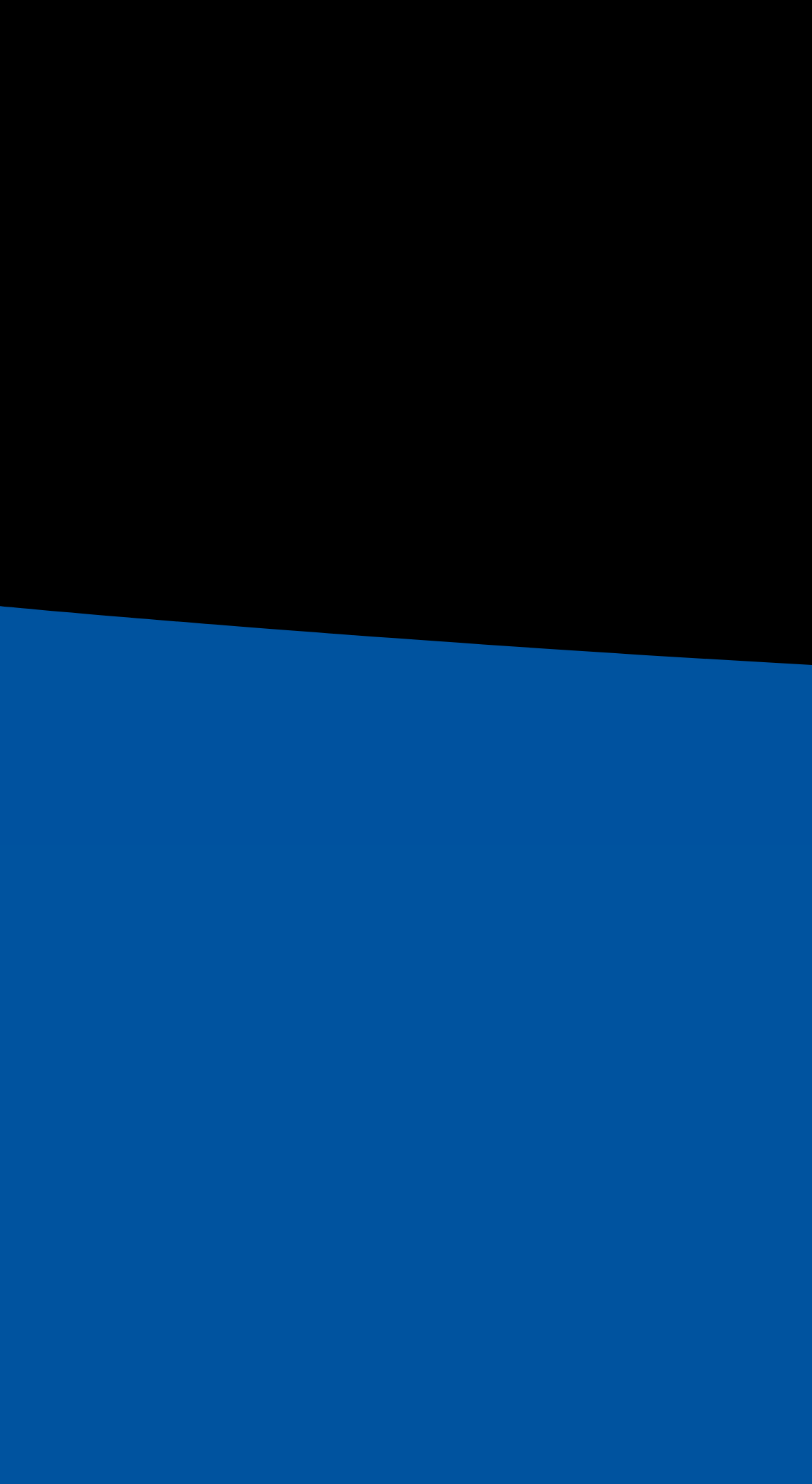Examine the image carefully and respond to the question with a detailed answer: 
What is the fax number of the office?

The fax number can be found in the contact information section, next to the 'Fax:' label.